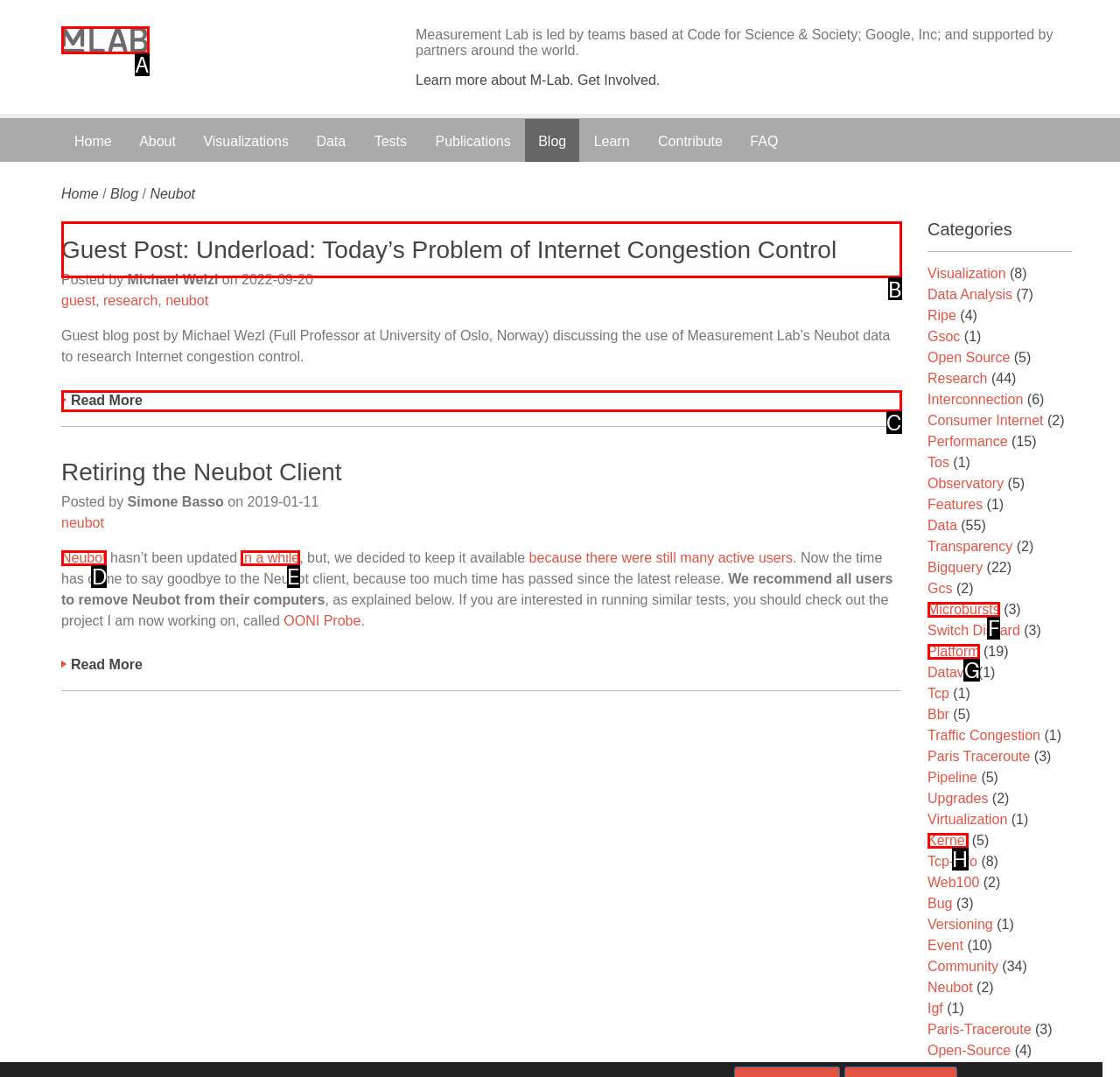Tell me which letter corresponds to the UI element that will allow you to Read about Guest Post: Underload: Today’s Problem of Internet Congestion Control. Answer with the letter directly.

B